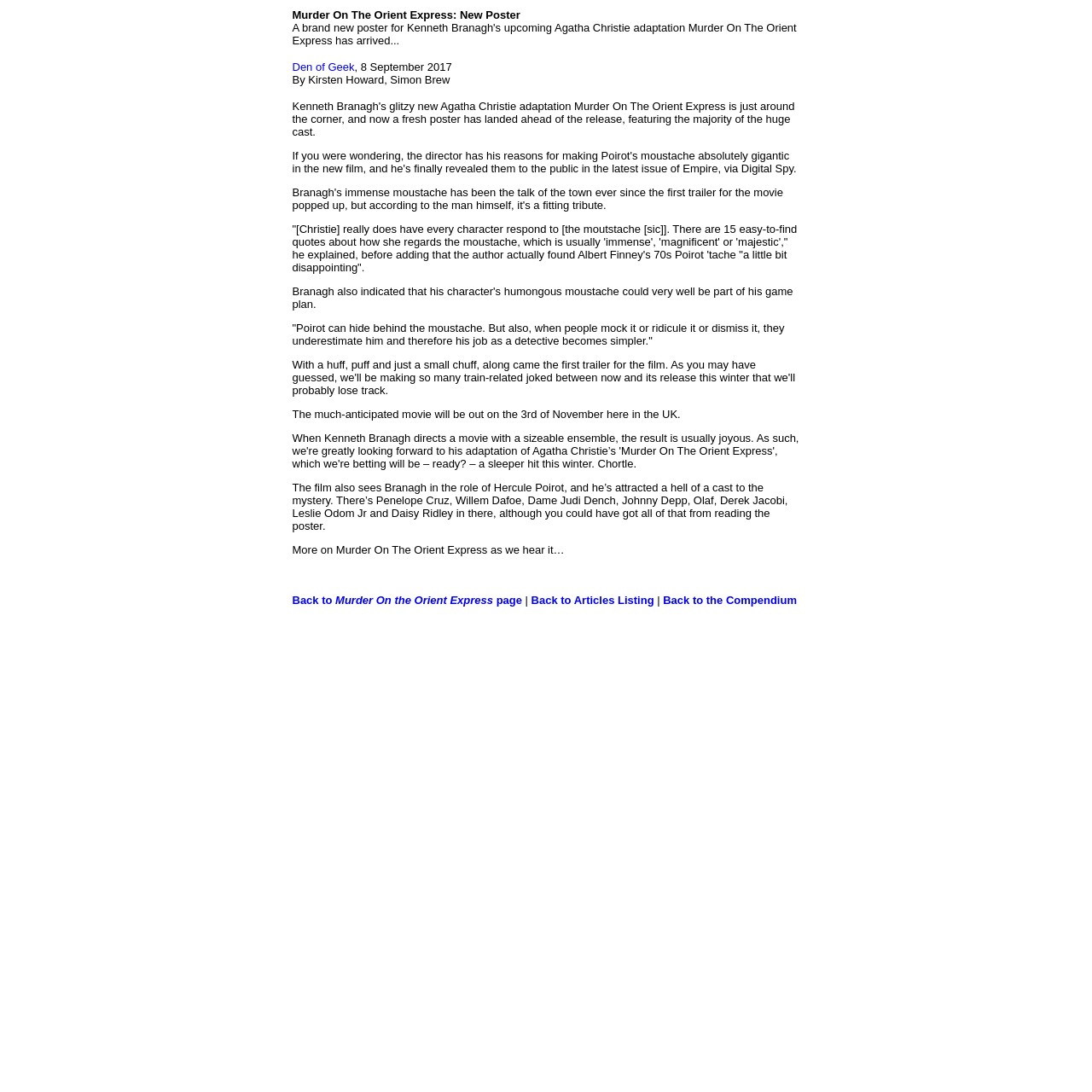What is the purpose of Hercule Poirot's moustache?
From the screenshot, provide a brief answer in one word or phrase.

To hide behind